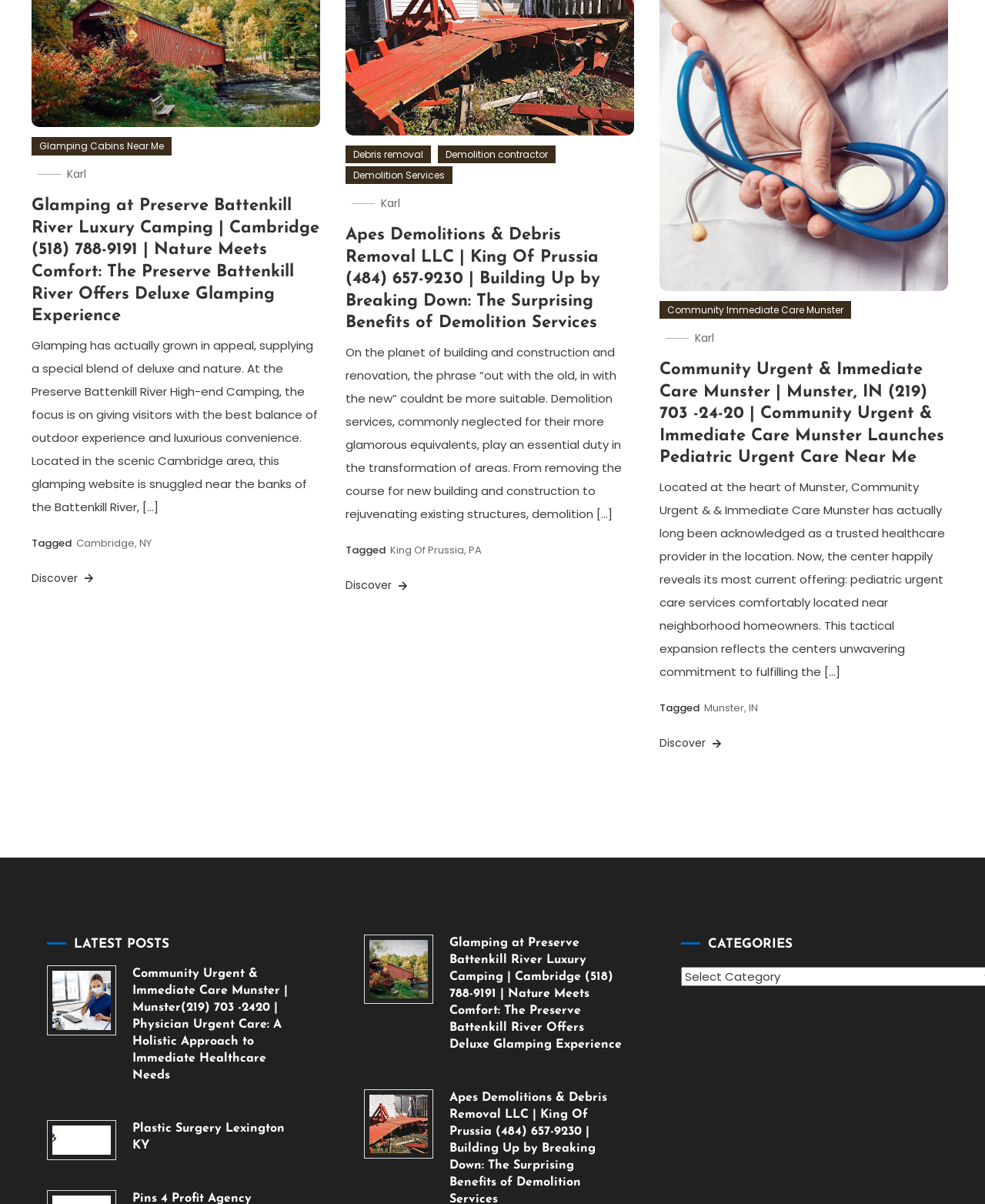What is the location of Community Urgent & Immediate Care Munster?
Answer the question with a thorough and detailed explanation.

I read the article about Community Urgent & Immediate Care Munster and found the location mentioned as Munster, IN.